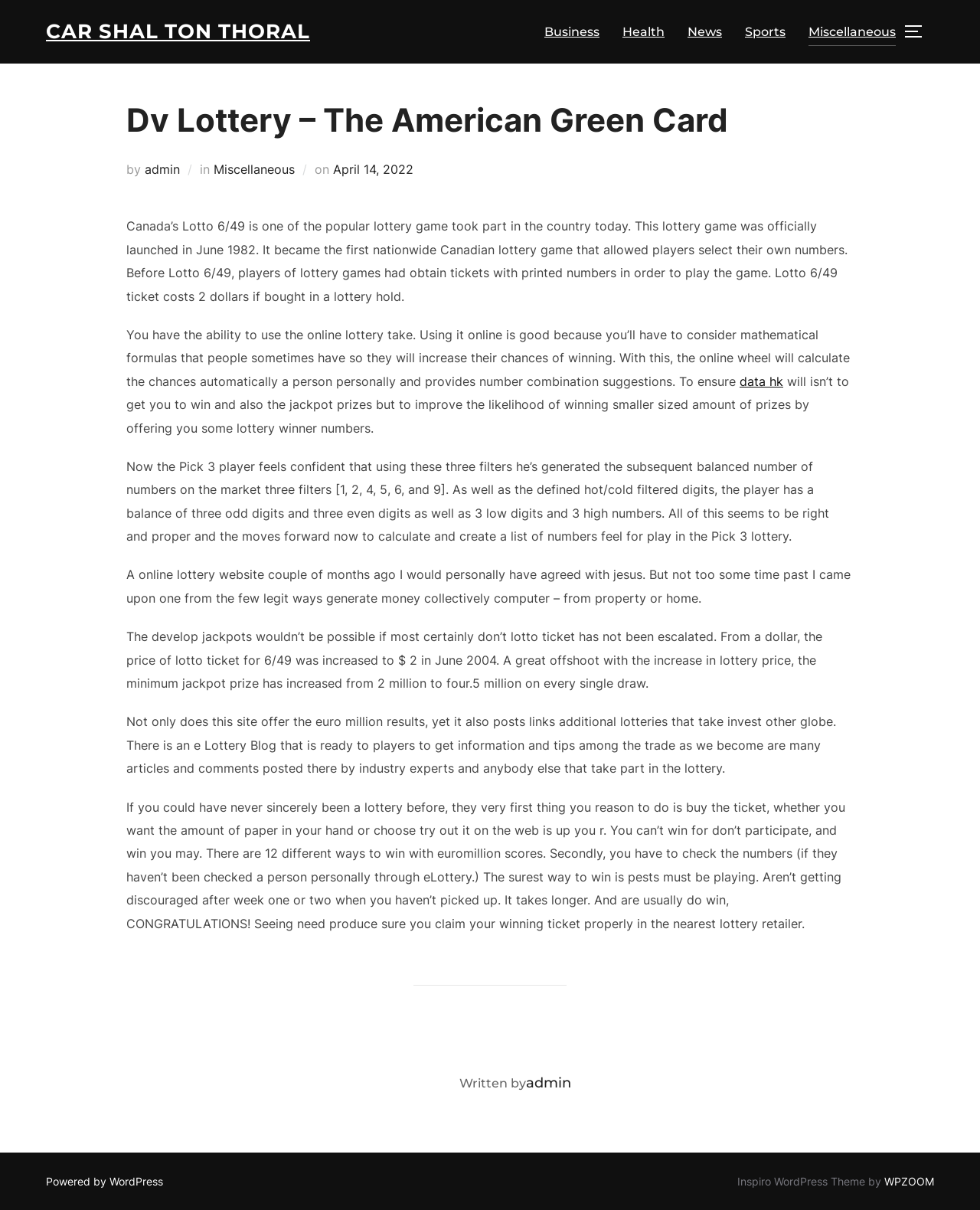Specify the bounding box coordinates of the element's area that should be clicked to execute the given instruction: "Check the 'Powered by WordPress' link". The coordinates should be four float numbers between 0 and 1, i.e., [left, top, right, bottom].

[0.047, 0.971, 0.166, 0.981]